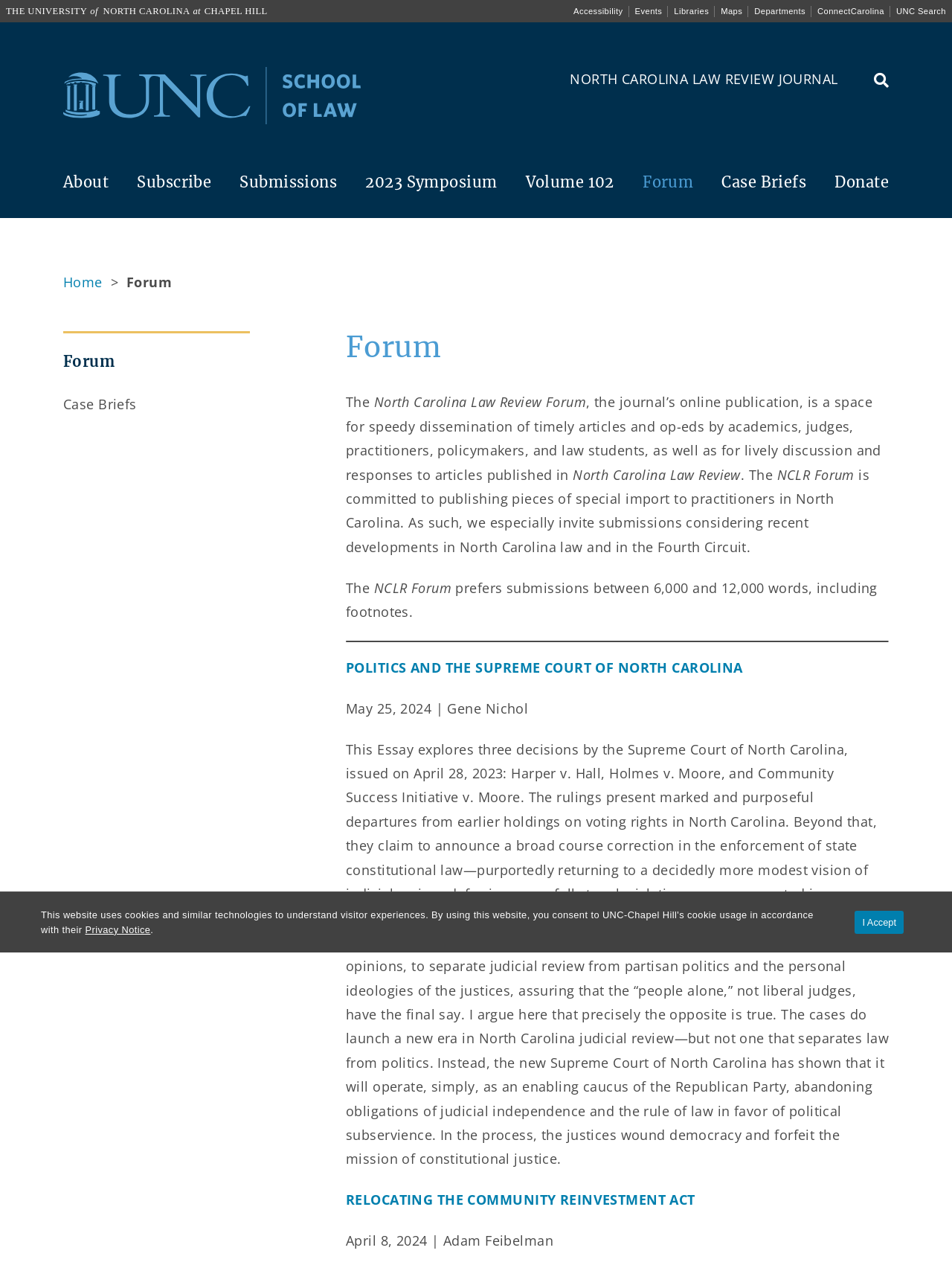Who wrote the essay 'POLITICS AND THE SUPREME COURT OF NORTH CAROLINA'?
Please answer the question with a detailed response using the information from the screenshot.

I found the answer by looking at the author's name below the title of the essay on the webpage. The author's name is listed as 'Gene Nichol'.